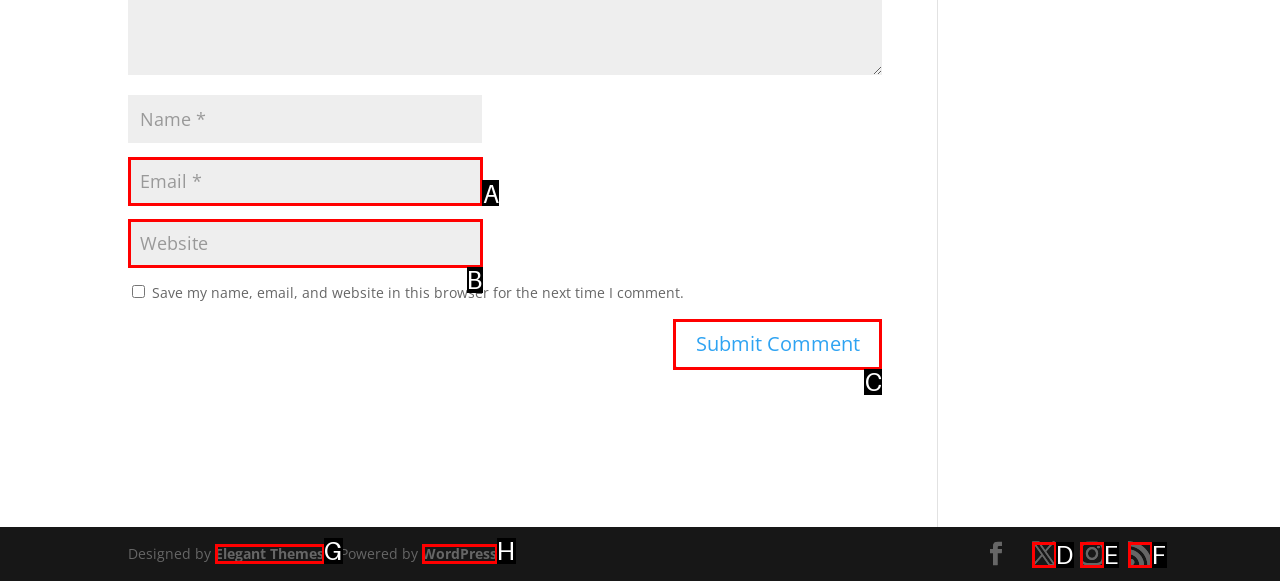Tell me which UI element to click to fulfill the given task: Input your email. Respond with the letter of the correct option directly.

A